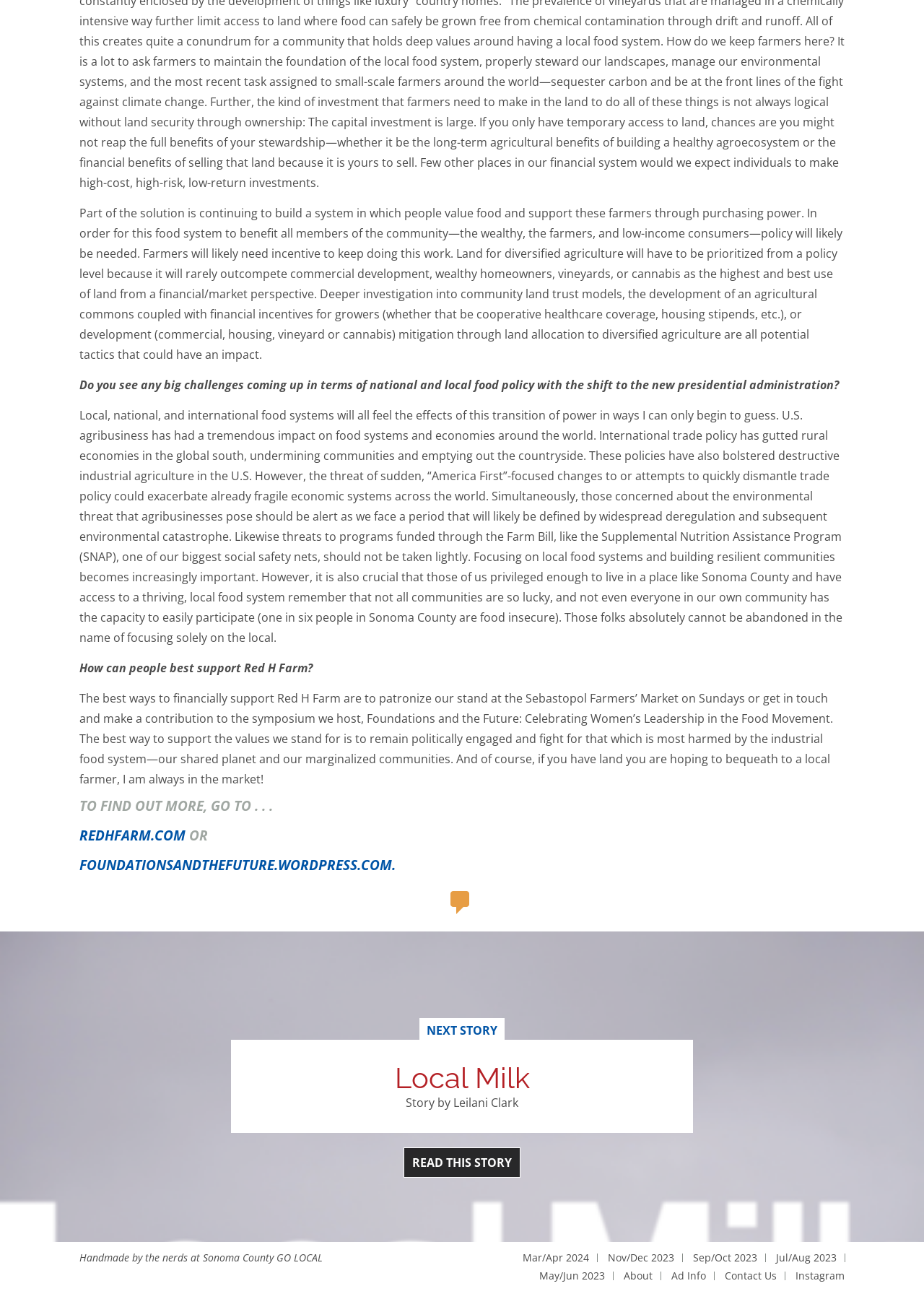Determine the bounding box for the UI element that matches this description: "Accept".

None